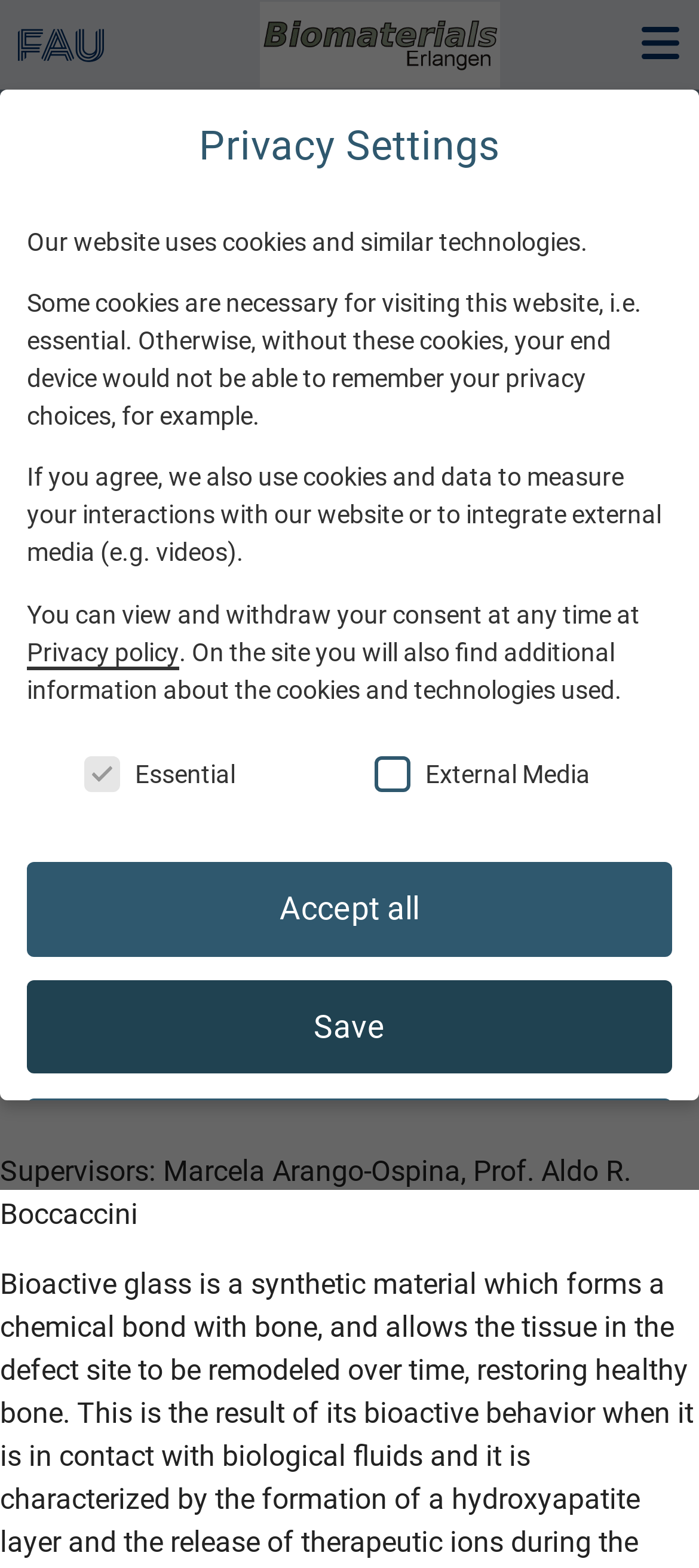Explain the webpage's design and content in an elaborate manner.

The webpage is about Lingyun Deng, a master student at the Institute of Biomaterials. At the top left corner, there are three "Skip" links, followed by a button to simulate organization breadcrumb open. Next to it is a link to the Institute of Biomaterials, accompanied by an image of the institute's logo. On the top right corner, there is a navigation button labeled "Navigation".

Below the navigation button, there is a breadcrumb navigation section with links to "Home" and "Contacts". The main content of the webpage starts with a heading that reads "Lingyun Deng", followed by a subheading that describes the student's research topic, "Surface modification of 45S5 bioactive glass for bone regeneration". The supervisors' names, Marcela Arango-Ospina and Prof. Aldo R. Boccaccini, are listed below.

The webpage also has a section dedicated to privacy settings, which includes a heading, several paragraphs of text, and a group of checkboxes and buttons. The text explains the use of cookies and similar technologies on the website, and the user's options for managing their privacy settings. There are three buttons: "Accept all", "Save", and "Accept only essential cookies". Additionally, there are links to "Individual privacy settings", "Imprint", "Privacy policy", and "Accessibility" at the bottom of the page.